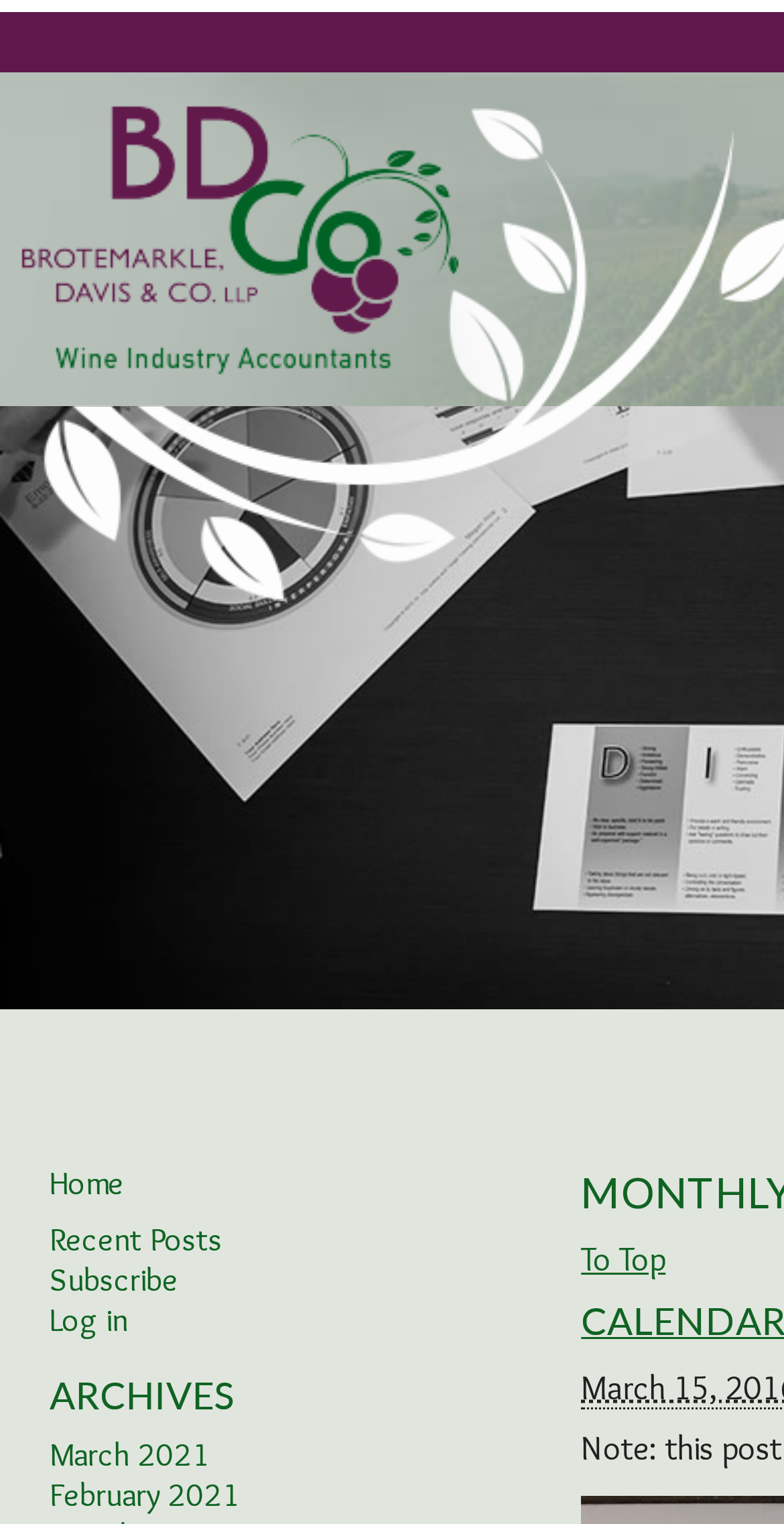Please give a succinct answer using a single word or phrase:
How many links are there in the archives section?

3